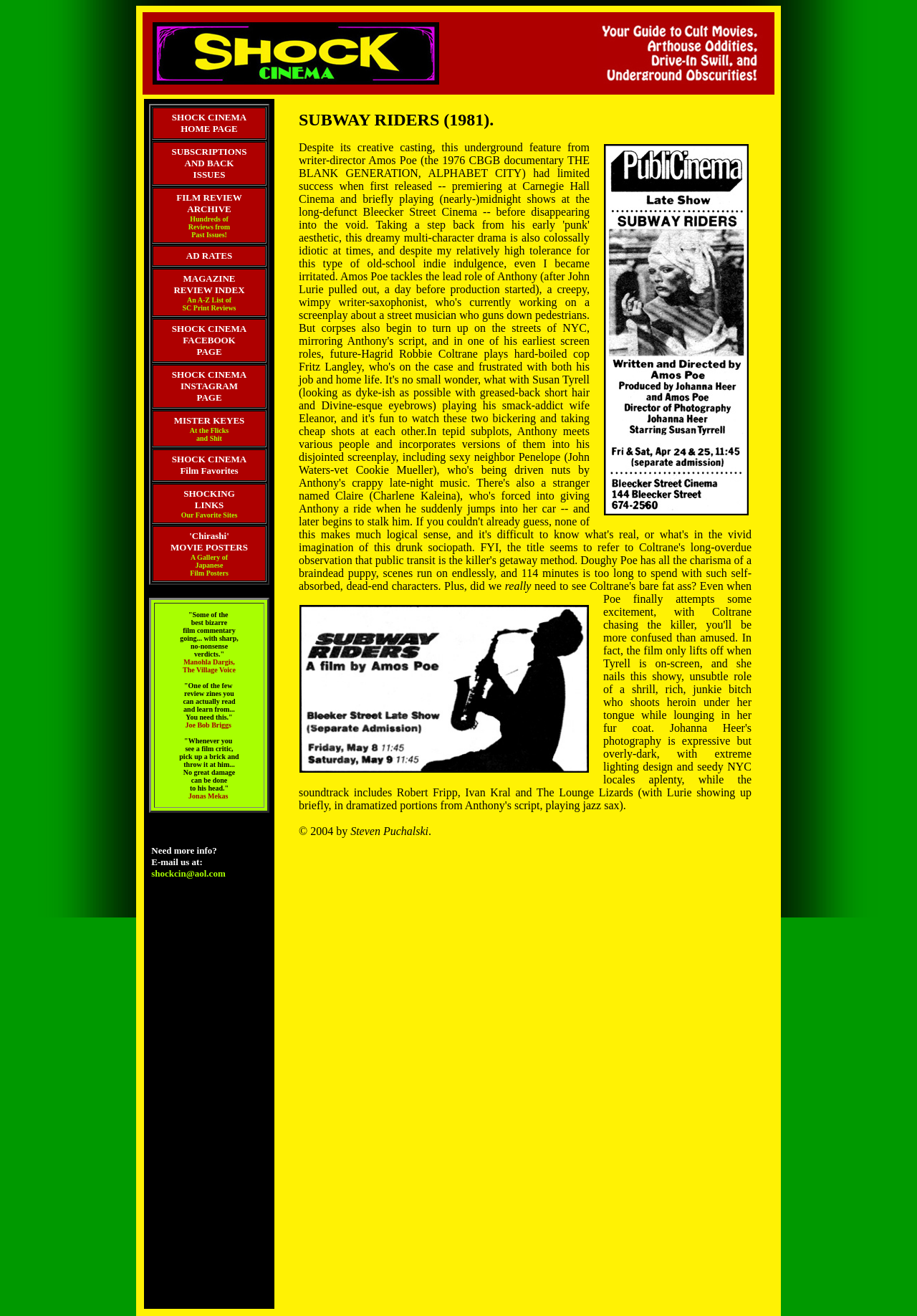What is the purpose of the 'SHOCK CINEMA FACEBOOK PAGE' link?
Based on the image, provide your answer in one word or phrase.

To access the Facebook page